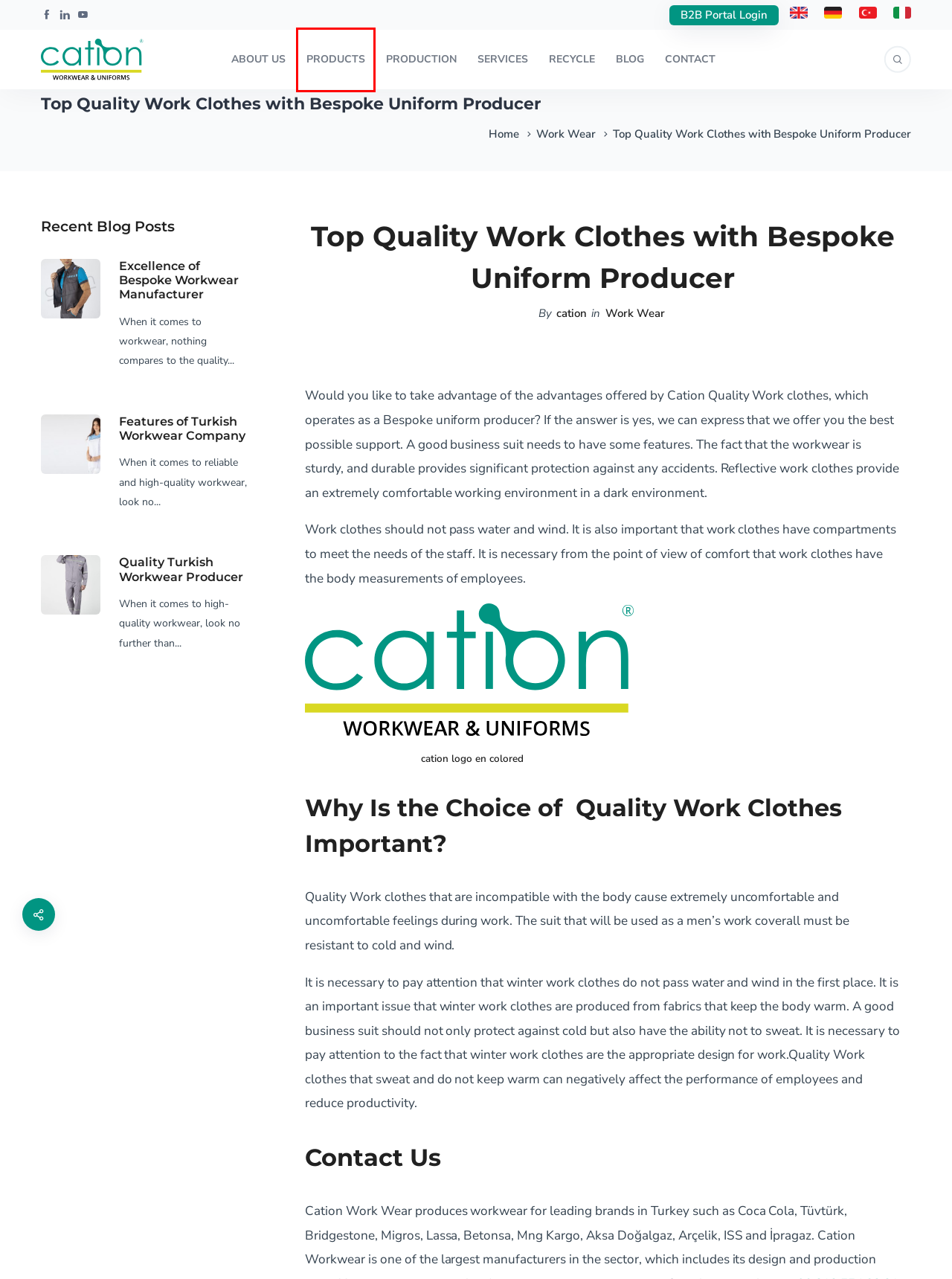With the provided screenshot showing a webpage and a red bounding box, determine which webpage description best fits the new page that appears after clicking the element inside the red box. Here are the options:
A. Recycle - Cation Workwear & Uniform
B. Production - Cation Workwear & Uniform
C. cation, Cation Workwear & Uniform sitesinin yazarı
D. Excellence of Bespoke Workwear Manufacturer
E. Work Wear arşivleri - Cation Workwear & Uniform
F. Home - Cation Workwear & Uniform
G. Contact - Cation Workwear & Uniform
H. Products - Cation Workwear & Uniform

H